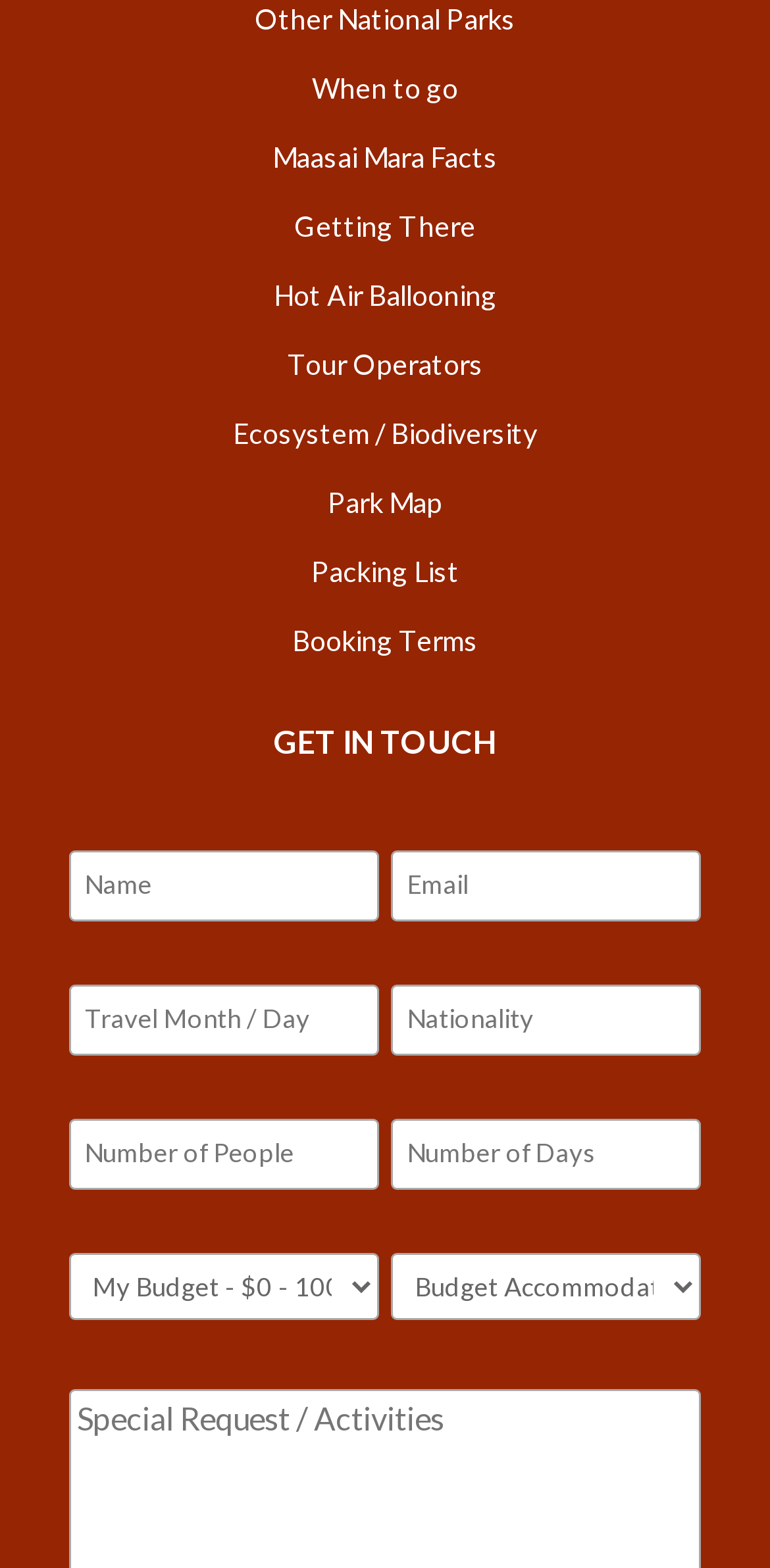Answer the question with a brief word or phrase:
What is required to fill in the contact form?

Name, Email, etc.